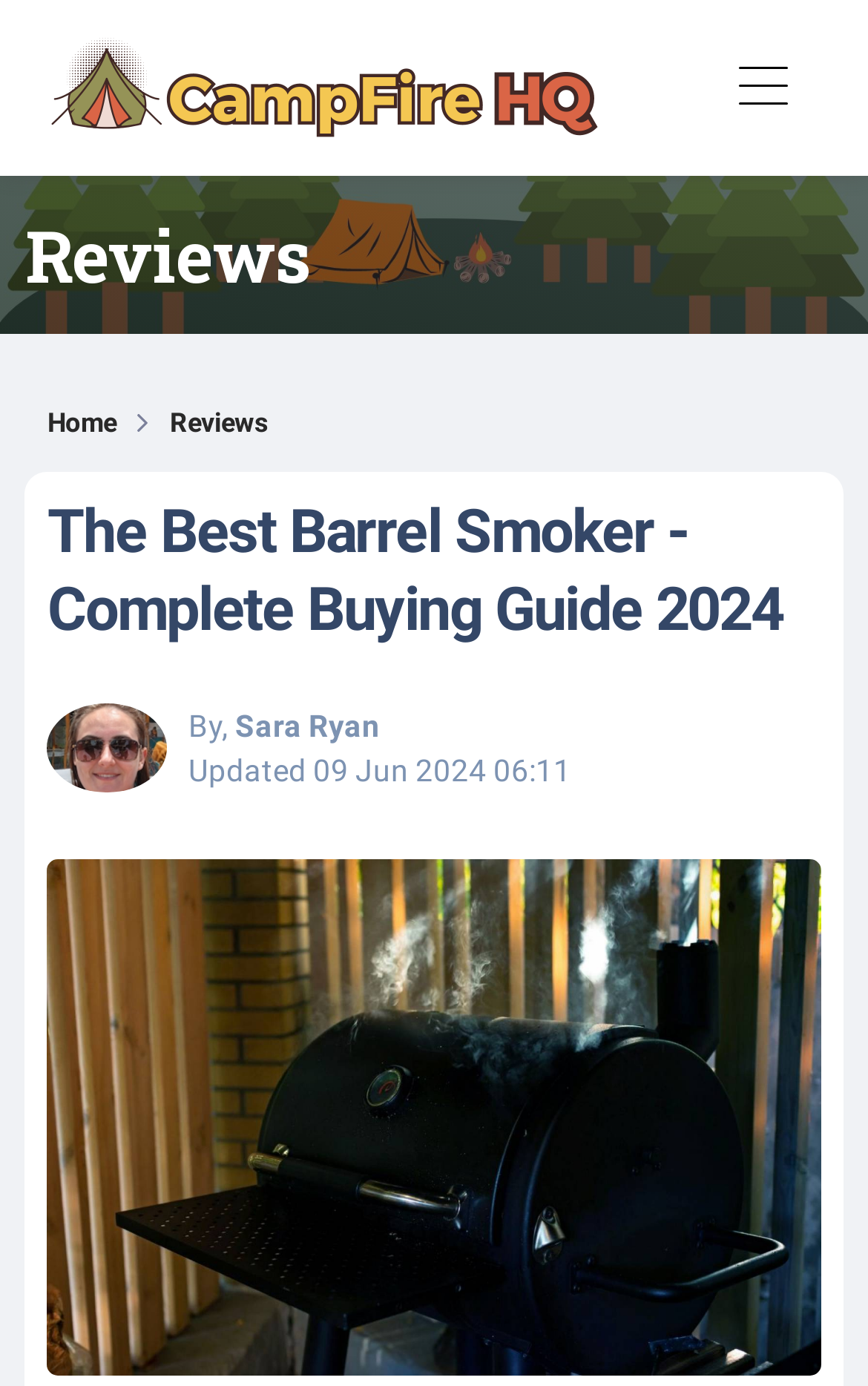Using the elements shown in the image, answer the question comprehensively: What is the purpose of the 'Toggle navigation' button?

The 'Toggle navigation' button is likely used to navigate through the website's content or to access different sections of the website. Its presence suggests that the website has a navigation menu that can be toggled on or off.